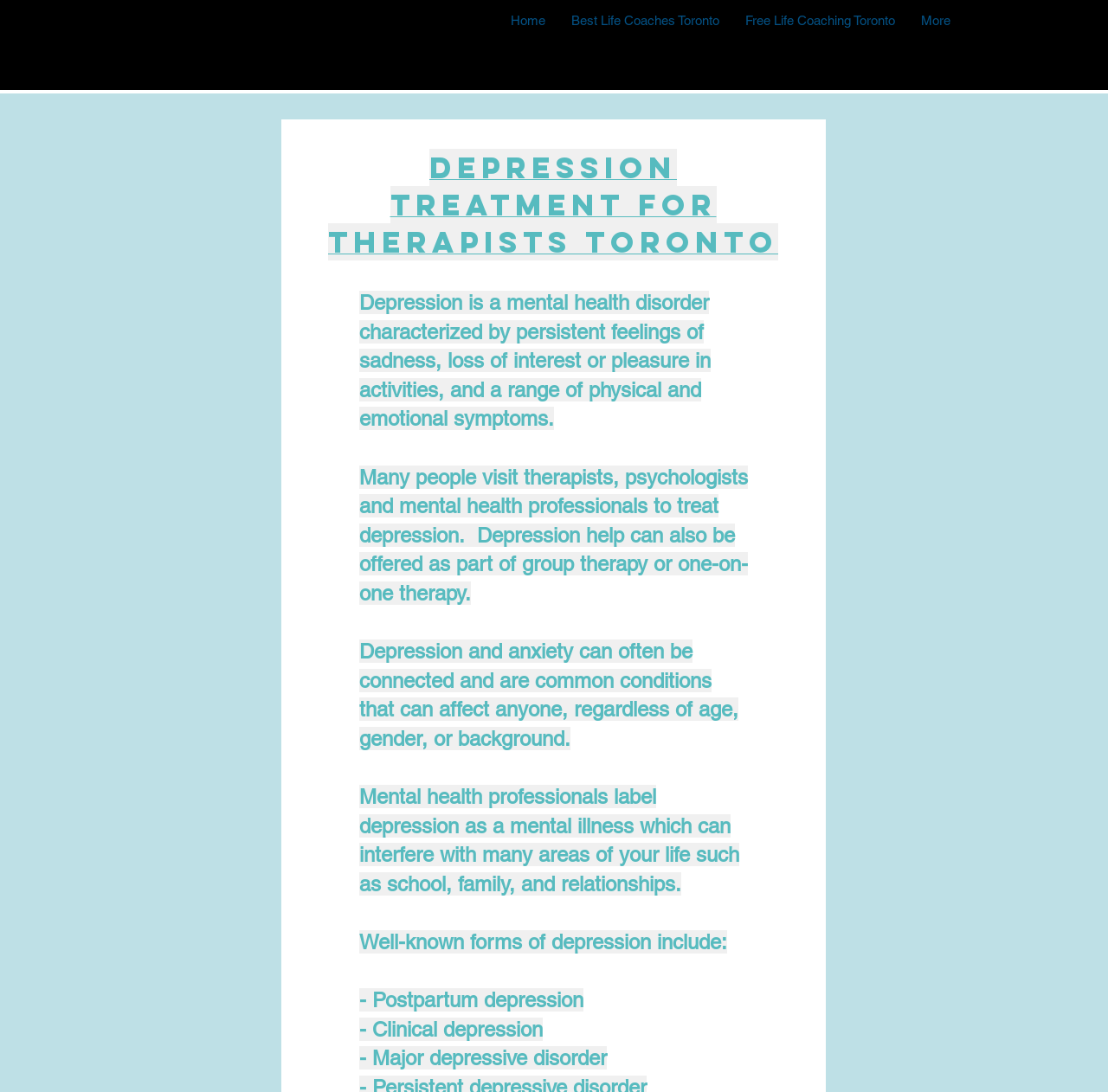Articulate a detailed summary of the webpage's content and design.

The webpage is about depression treatment for therapists in Toronto, specifically focusing on life coaching services. At the top of the page, there is a navigation bar with links to "Home", "Best Life Coaches Toronto", "Free Life Coaching Toronto", and "More". Below the navigation bar, there is a prominent heading that reads "Depression Treatment for Therapists Toronto".

The main content of the page is divided into several paragraphs of text, which provide information about depression, its symptoms, and its effects on daily life. The text explains that depression is a mental health disorder characterized by feelings of sadness and loss of interest in activities, and that it can be treated through therapy or counseling. It also mentions that depression and anxiety are often connected and can affect anyone, regardless of age, gender, or background.

The text is organized into five paragraphs, with the first paragraph providing a general overview of depression, and the subsequent paragraphs discussing its effects on daily life, its connection to anxiety, and its various forms, including postpartum depression, clinical depression, and major depressive disorder. The text is positioned in the middle of the page, with a significant amount of space above and below it.